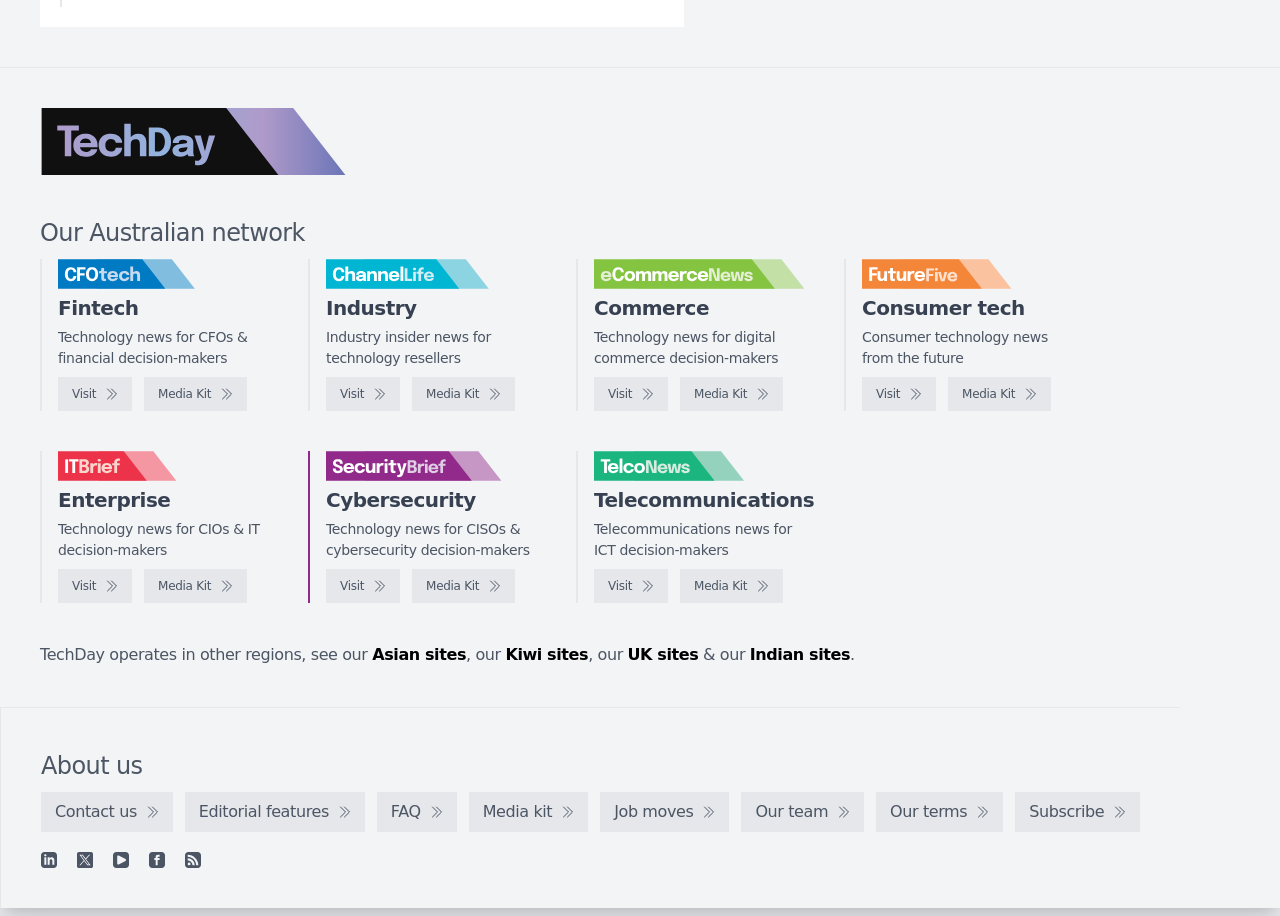Determine the coordinates of the bounding box that should be clicked to complete the instruction: "View Fintech news". The coordinates should be represented by four float numbers between 0 and 1: [left, top, right, bottom].

[0.045, 0.323, 0.108, 0.349]